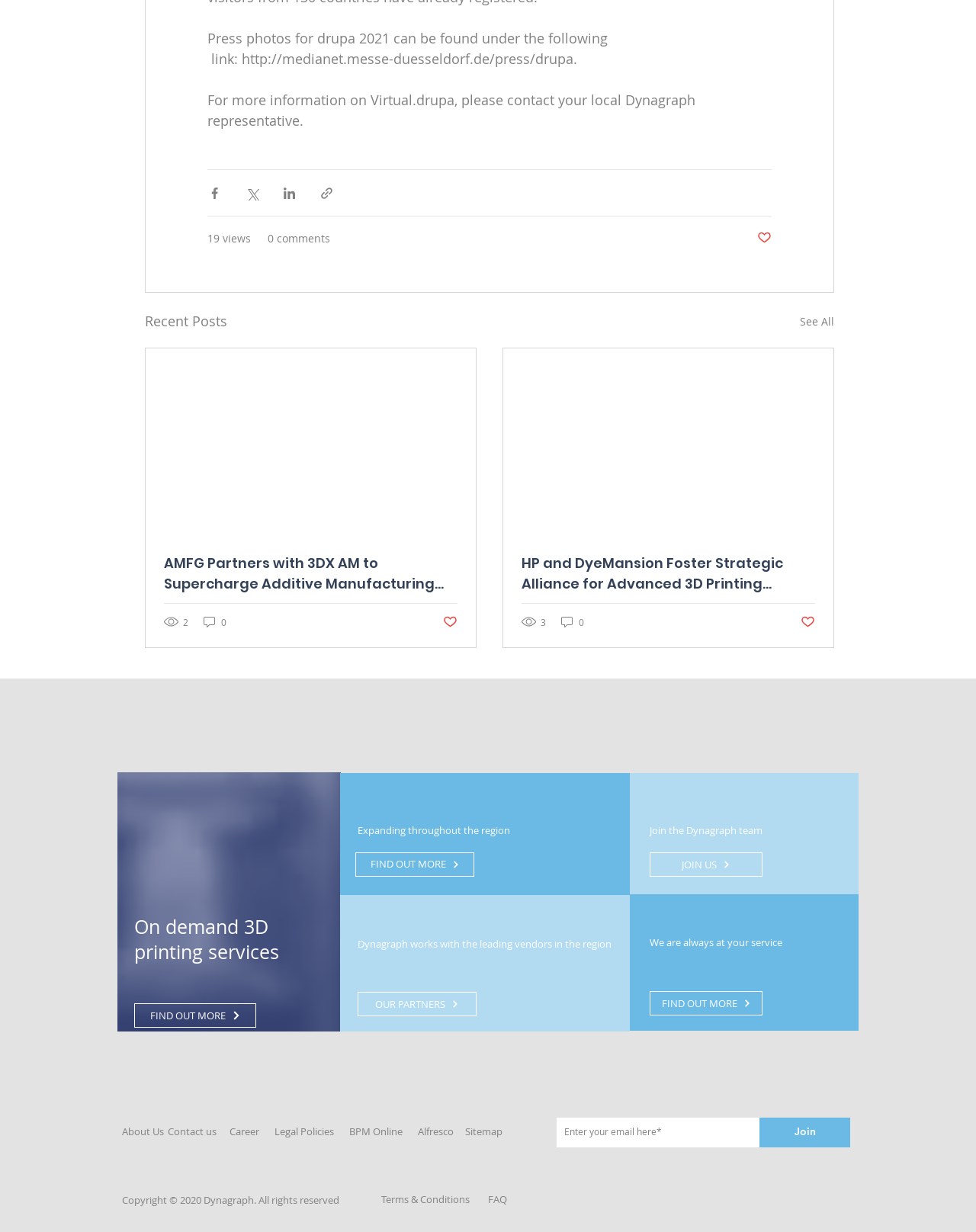What is the purpose of the 'Join' button?
Look at the image and respond with a one-word or short-phrase answer.

To join a newsletter or subscription